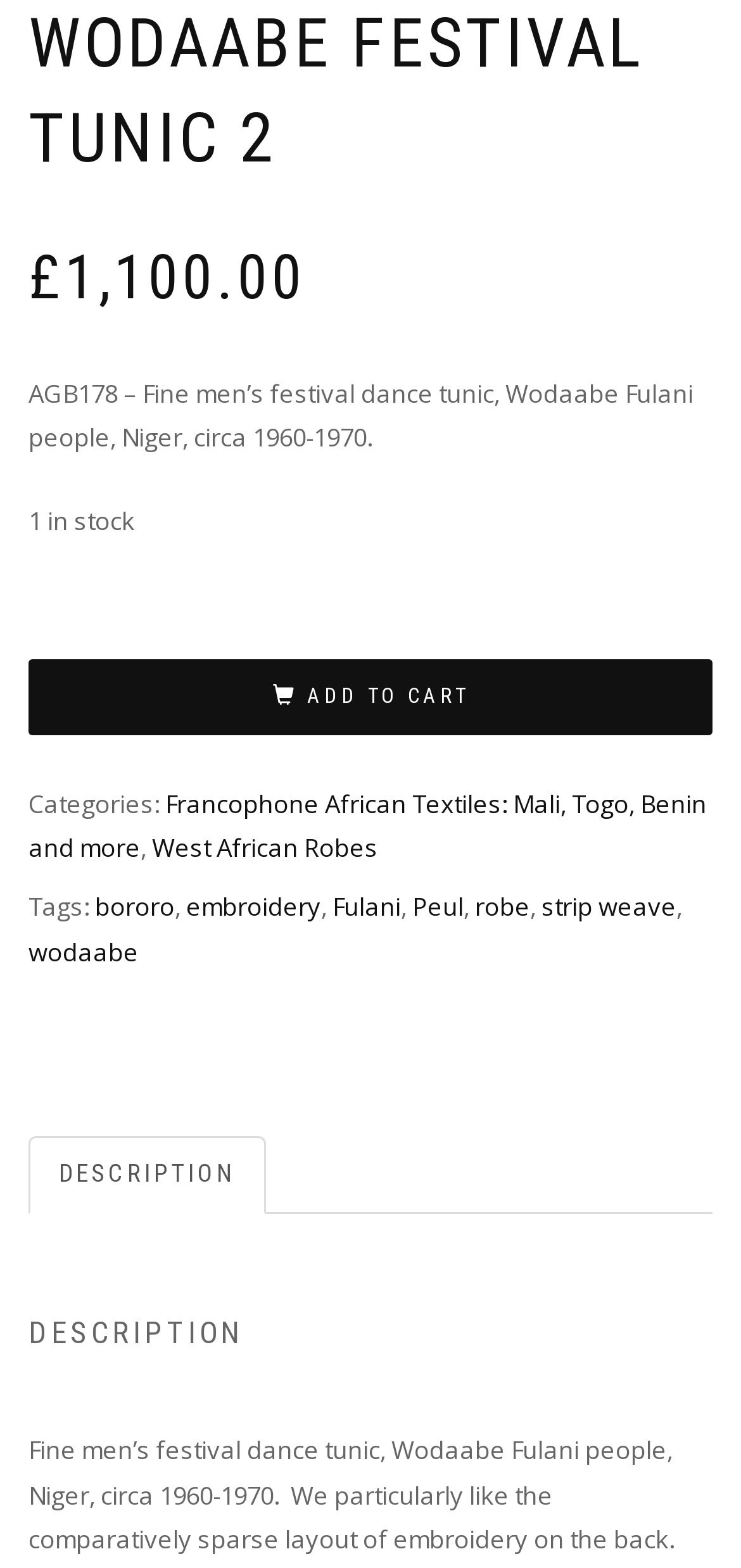Please give a concise answer to this question using a single word or phrase: 
What is the category of the item?

Francophone African Textiles